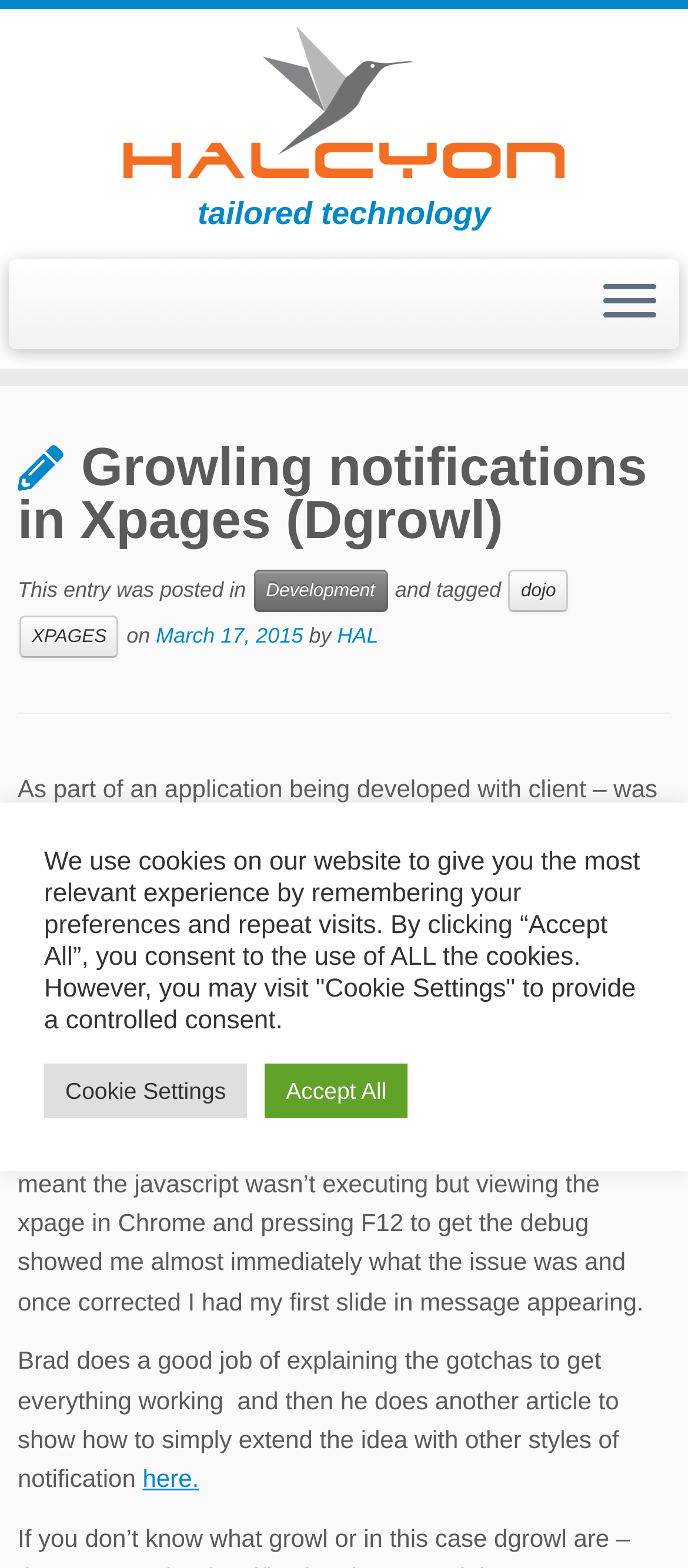Highlight the bounding box coordinates of the element you need to click to perform the following instruction: "View S&P price to earnings chart."

None